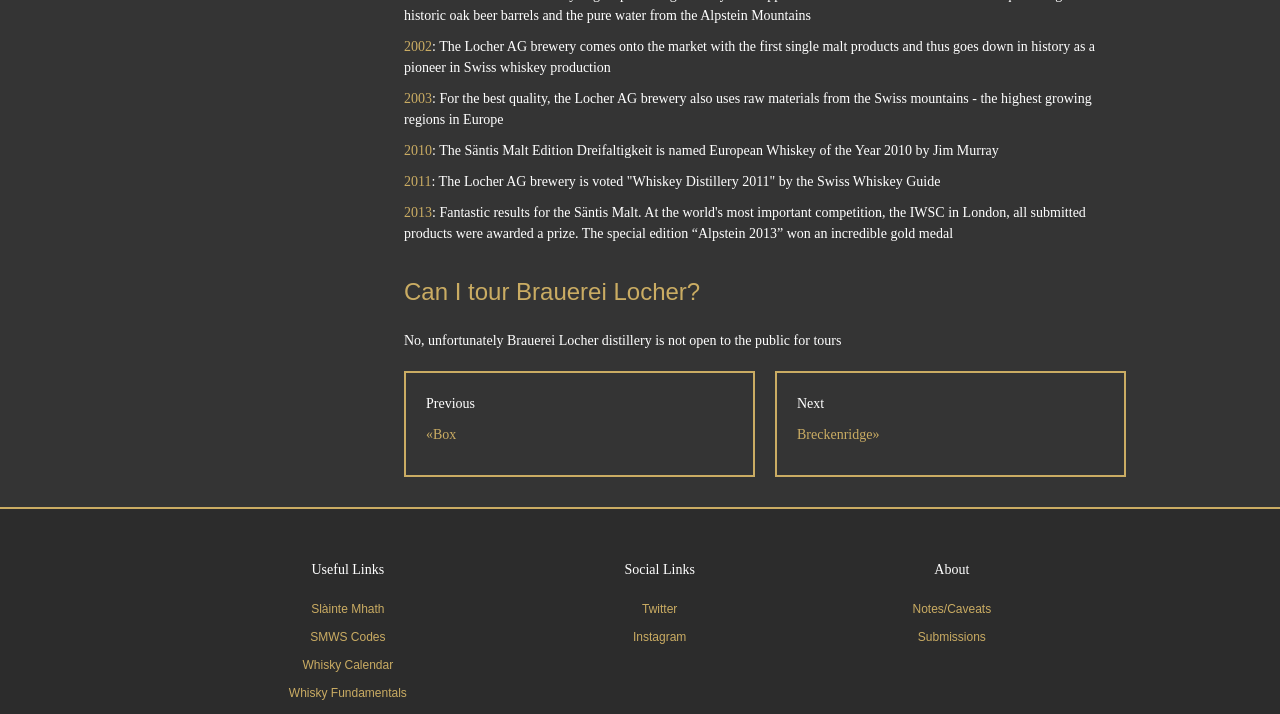What year did Locher AG brewery start producing single malt products?
Using the information from the image, give a concise answer in one word or a short phrase.

2002